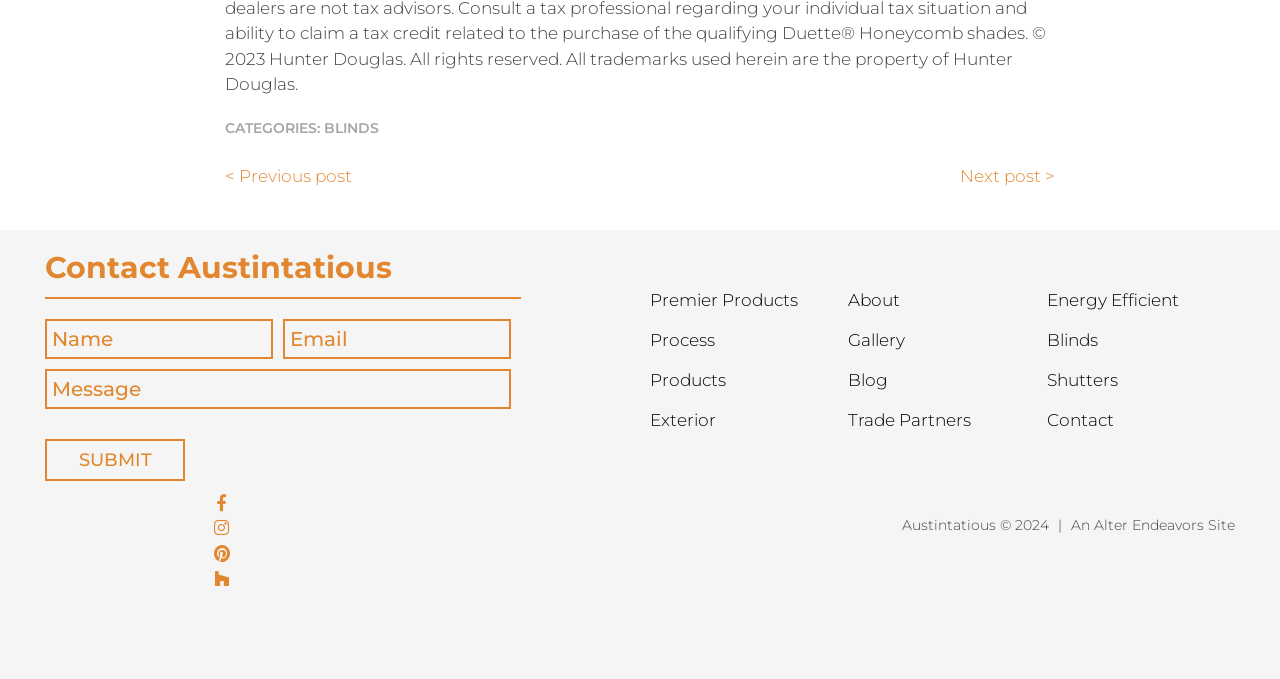What type of products does Austintatious offer?
Use the image to give a comprehensive and detailed response to the question.

The webpage has links to 'Blinds', 'Shutters', and 'Premier Products', indicating that Austintatious offers these types of products. Additionally, the link 'Energy Efficient' suggests that the products may have energy-saving features.